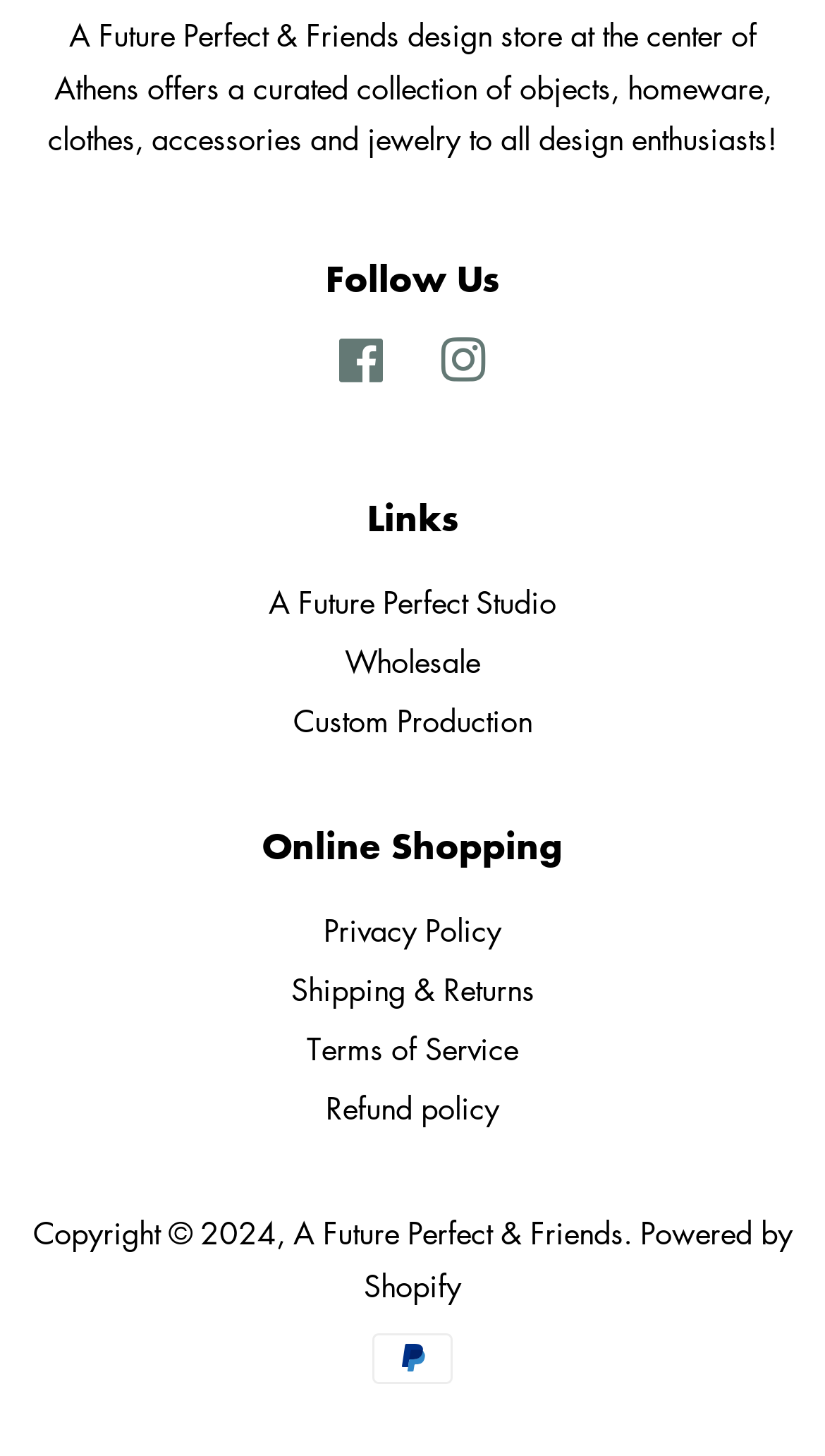Determine the bounding box coordinates of the region I should click to achieve the following instruction: "View shipping and returns policy". Ensure the bounding box coordinates are four float numbers between 0 and 1, i.e., [left, top, right, bottom].

[0.353, 0.664, 0.647, 0.693]